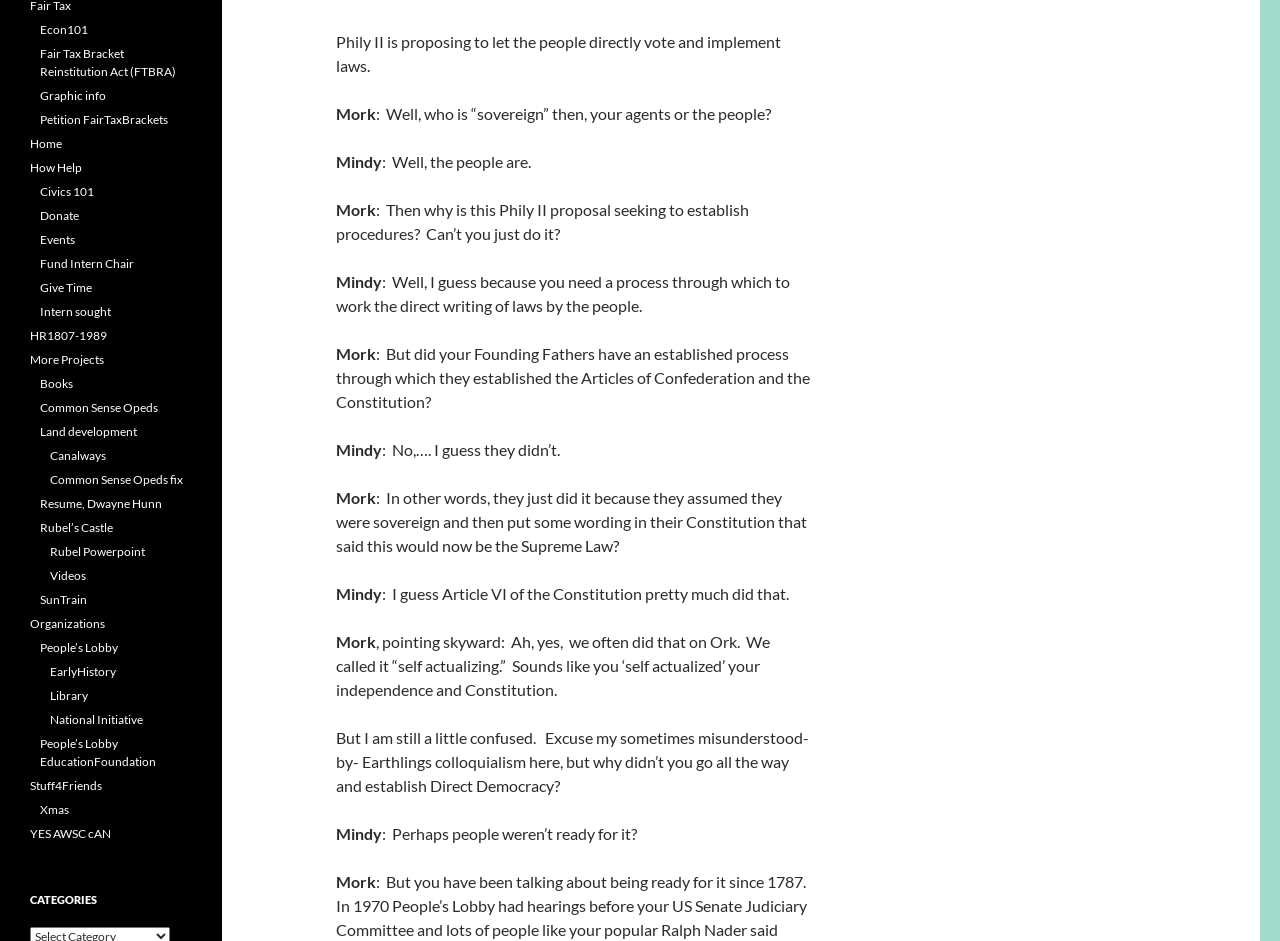Reply to the question with a single word or phrase:
What is the name of the act mentioned in the conversation?

Fair Tax Bracket Reinstitution Act